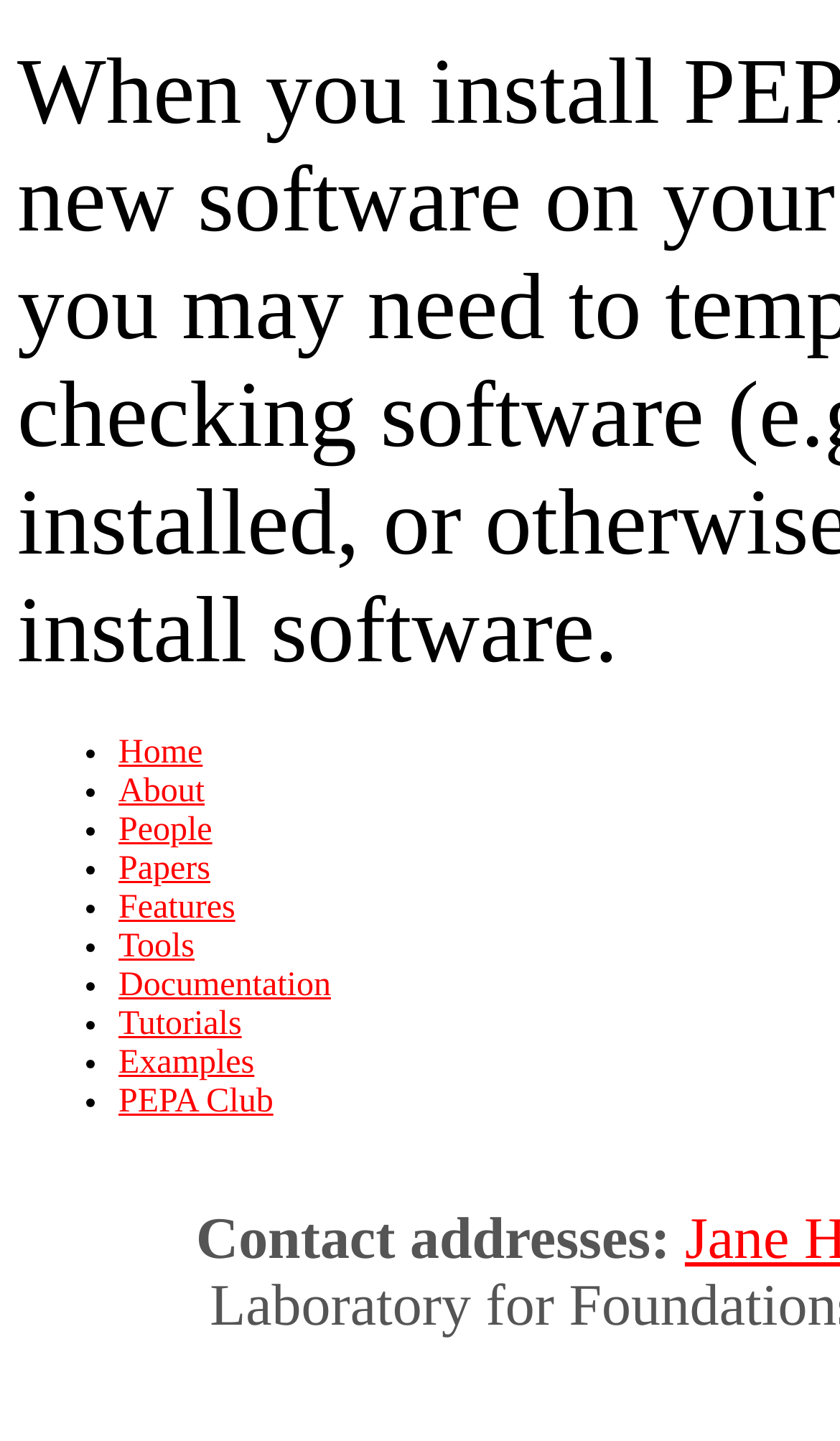Determine the bounding box coordinates for the clickable element to execute this instruction: "contact us". Provide the coordinates as four float numbers between 0 and 1, i.e., [left, top, right, bottom].

[0.233, 0.837, 0.798, 0.882]